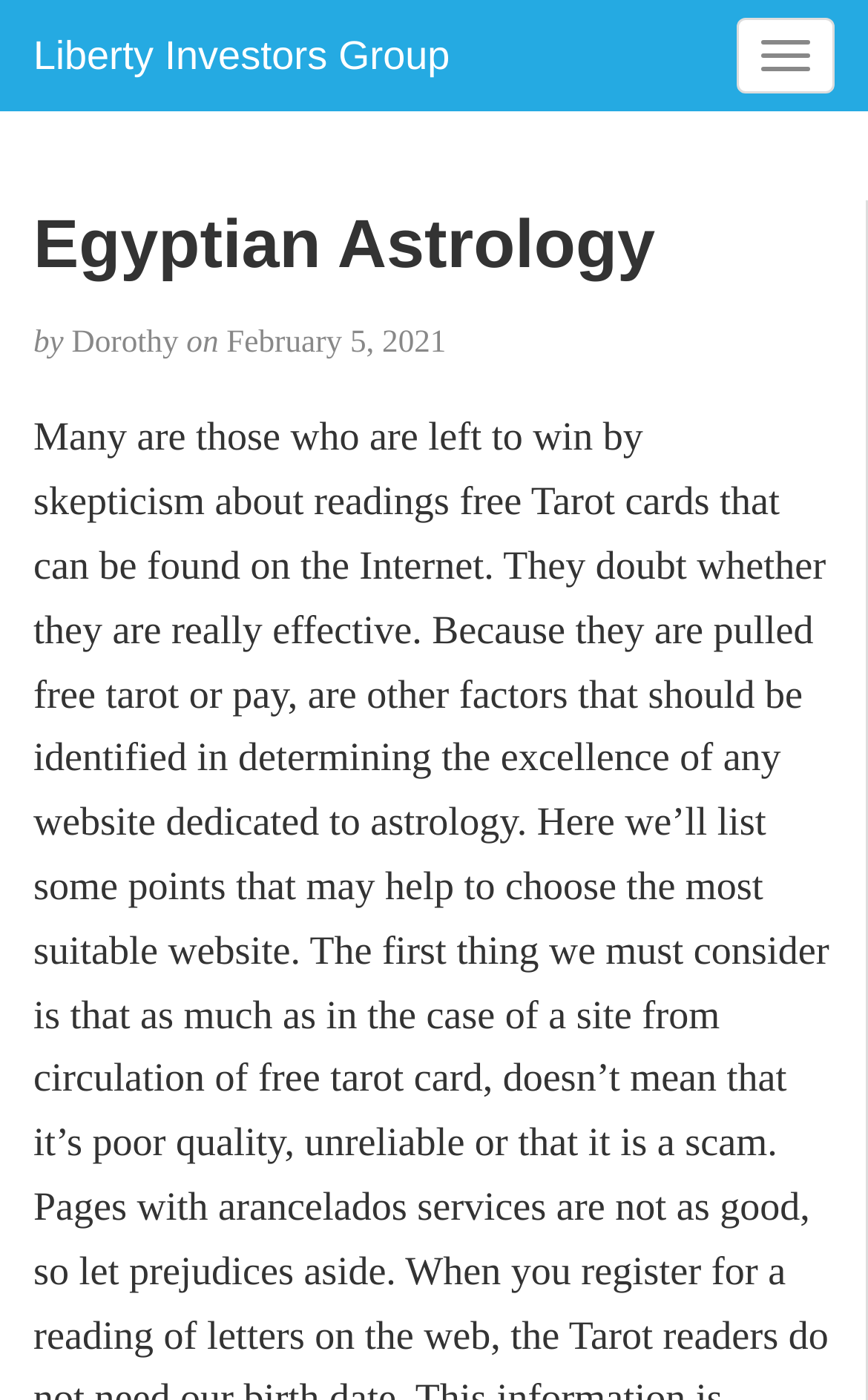Refer to the screenshot and answer the following question in detail:
What is the vertical position of the 'by' text relative to the 'Liberty Investors Group' link?

By comparing the y1 and y2 coordinates of the 'by' text and the 'Liberty Investors Group' link, I found that the 'by' text has a higher y1 and y2 value, which means it is placed below the link.